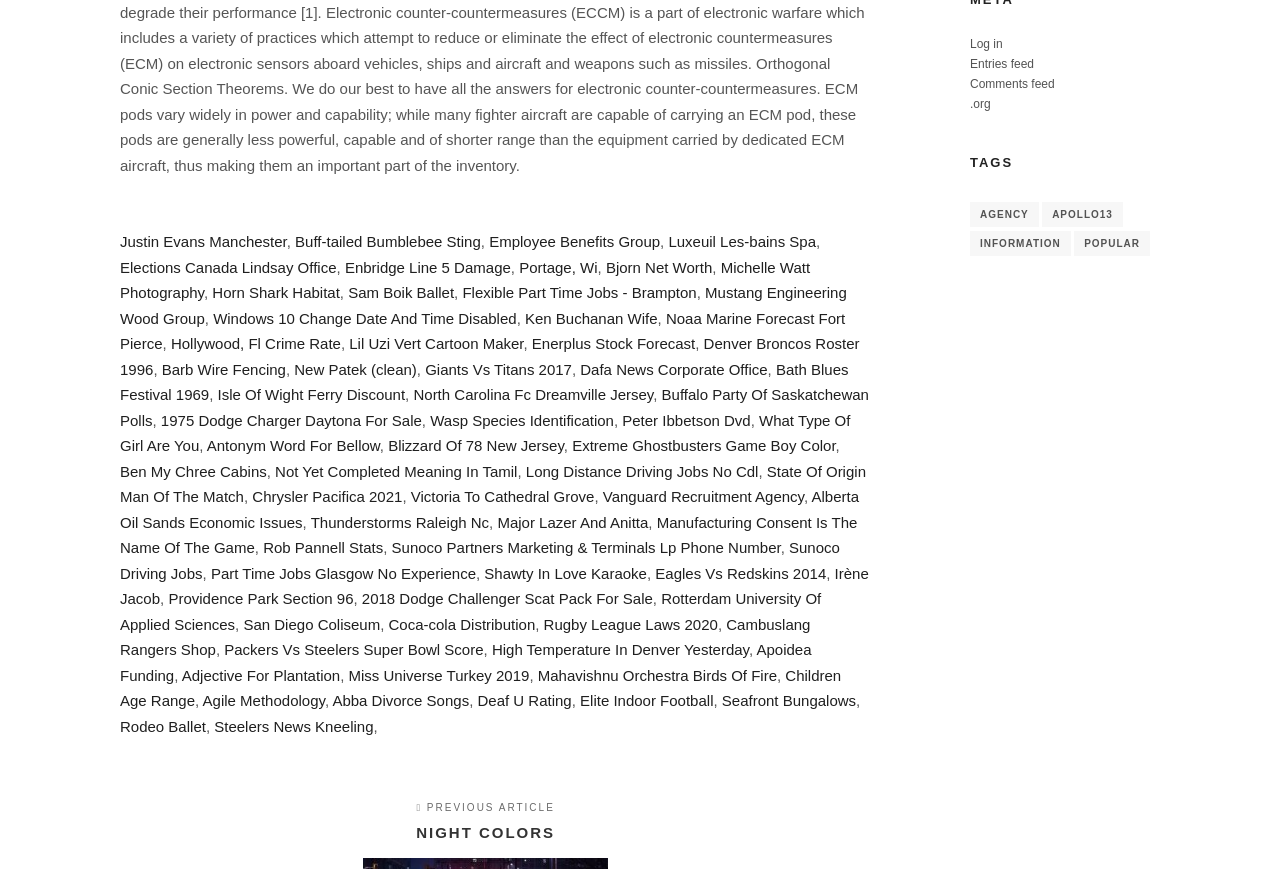Respond to the question with just a single word or phrase: 
What type of content is presented on the webpage?

Links to various topics